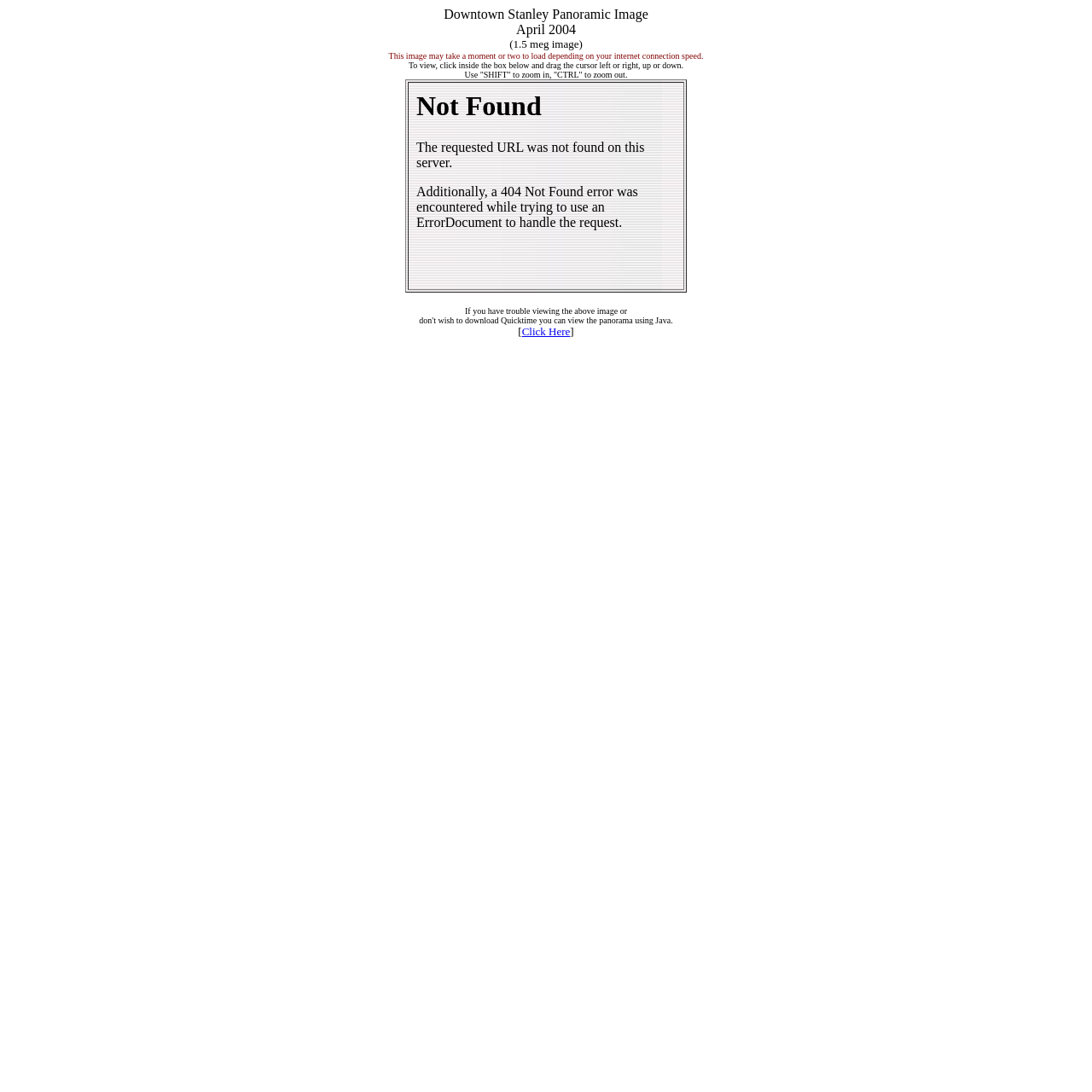Identify the bounding box for the element characterized by the following description: "Click Here".

[0.478, 0.298, 0.522, 0.309]